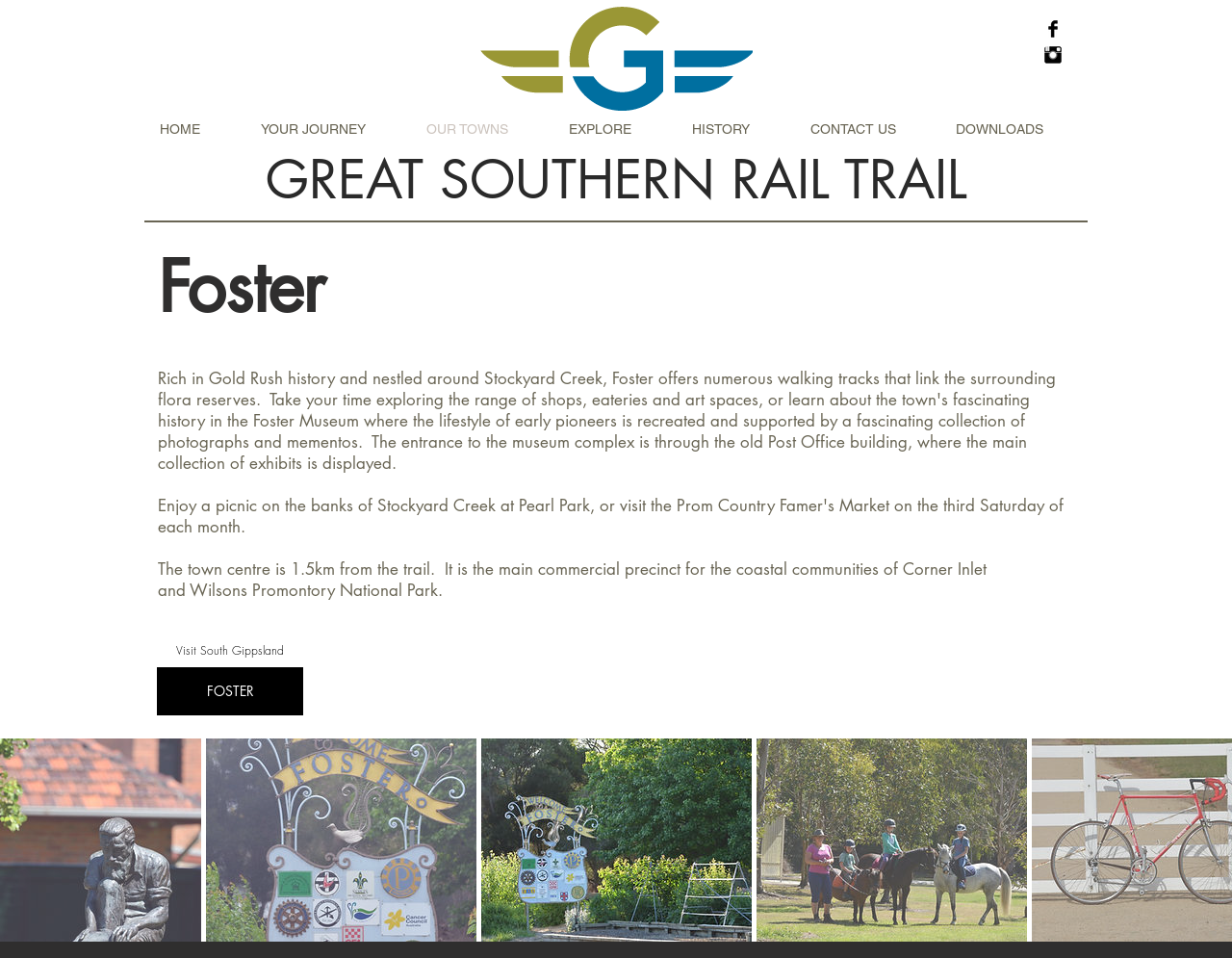Please give a one-word or short phrase response to the following question: 
What is the main commercial precinct for?

coastal communities